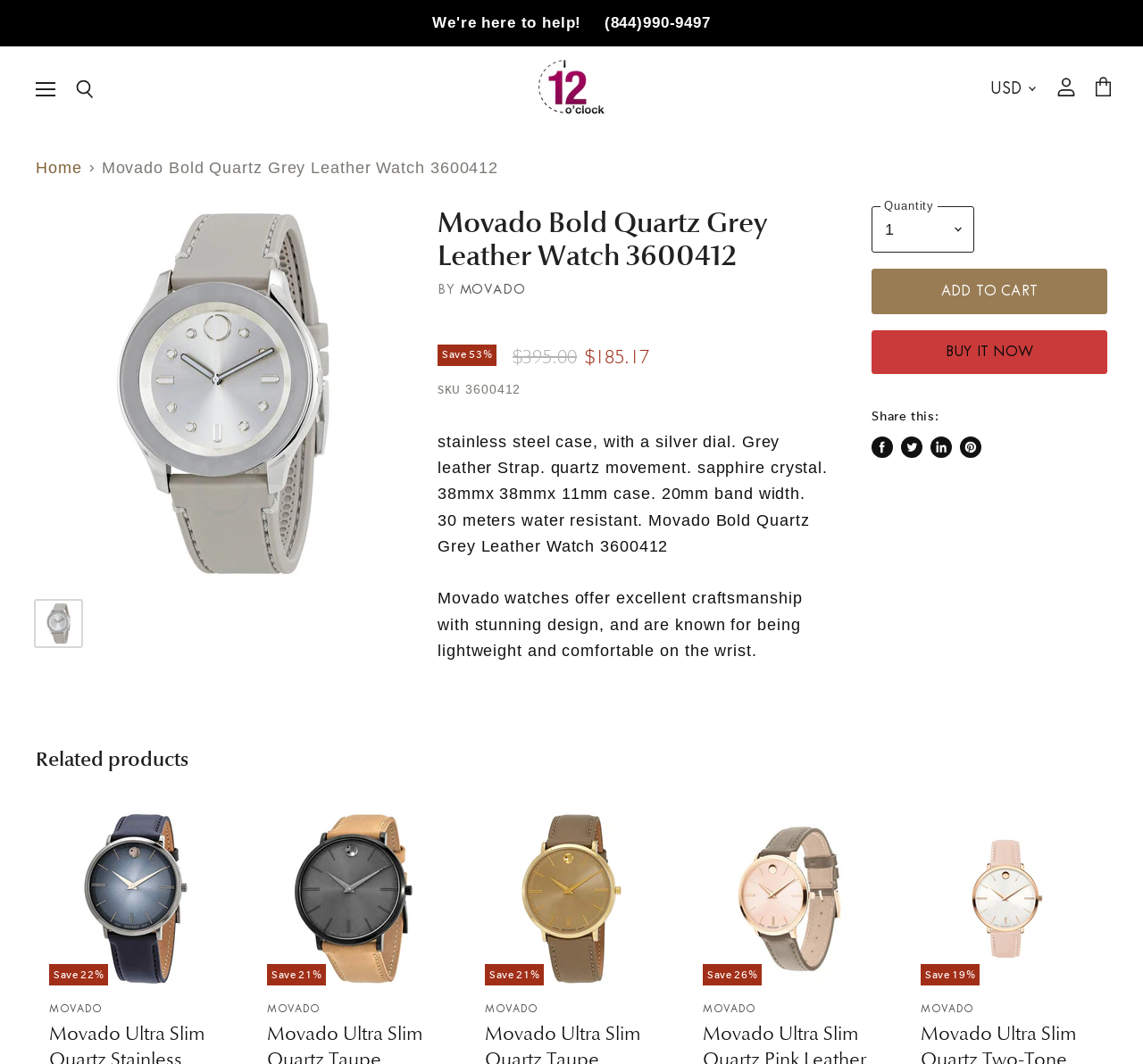Could you determine the bounding box coordinates of the clickable element to complete the instruction: "View account"? Provide the coordinates as four float numbers between 0 and 1, i.e., [left, top, right, bottom].

[0.916, 0.044, 0.95, 0.123]